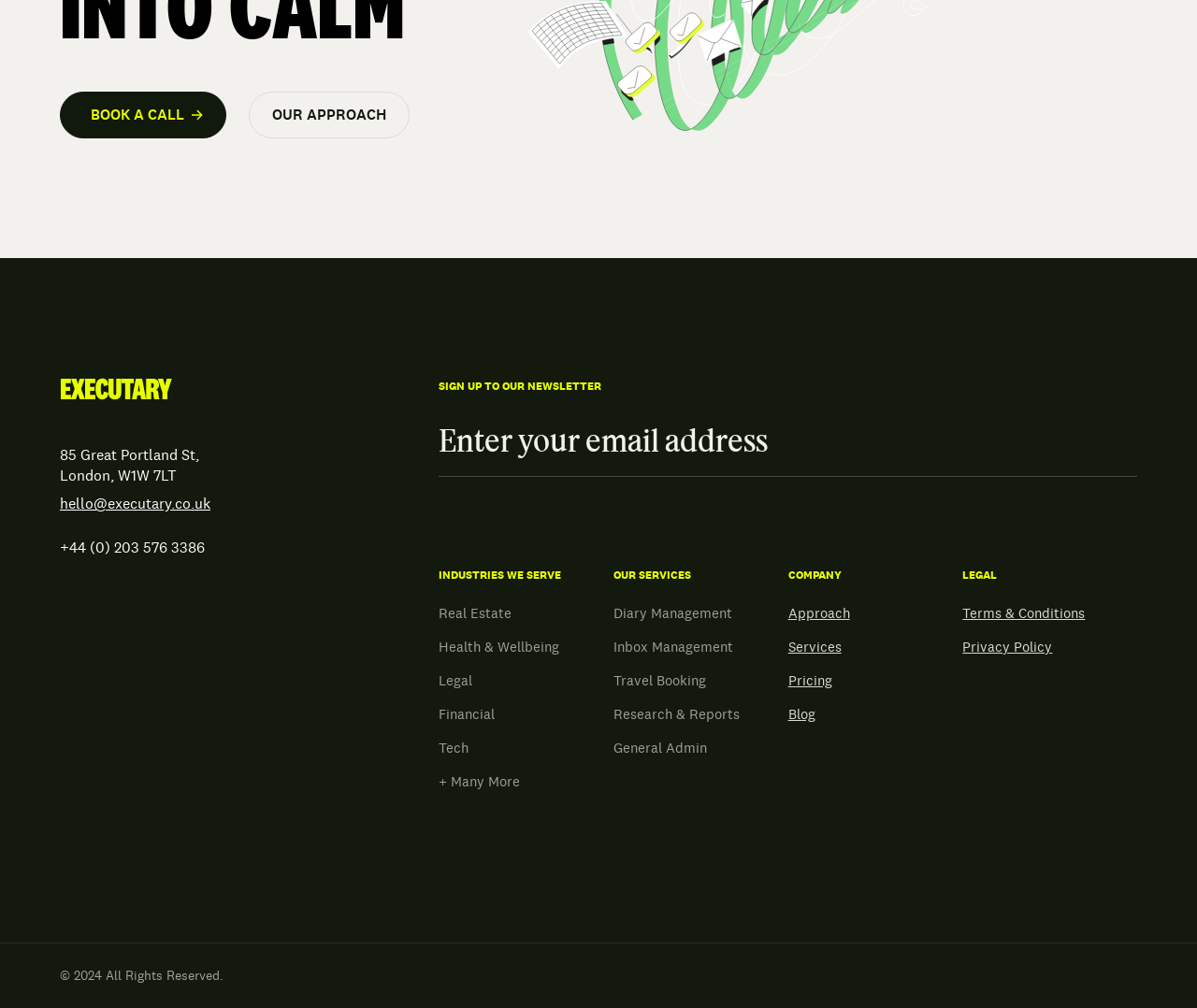Use a single word or phrase to answer the question:
How many services does the company offer?

At least 5